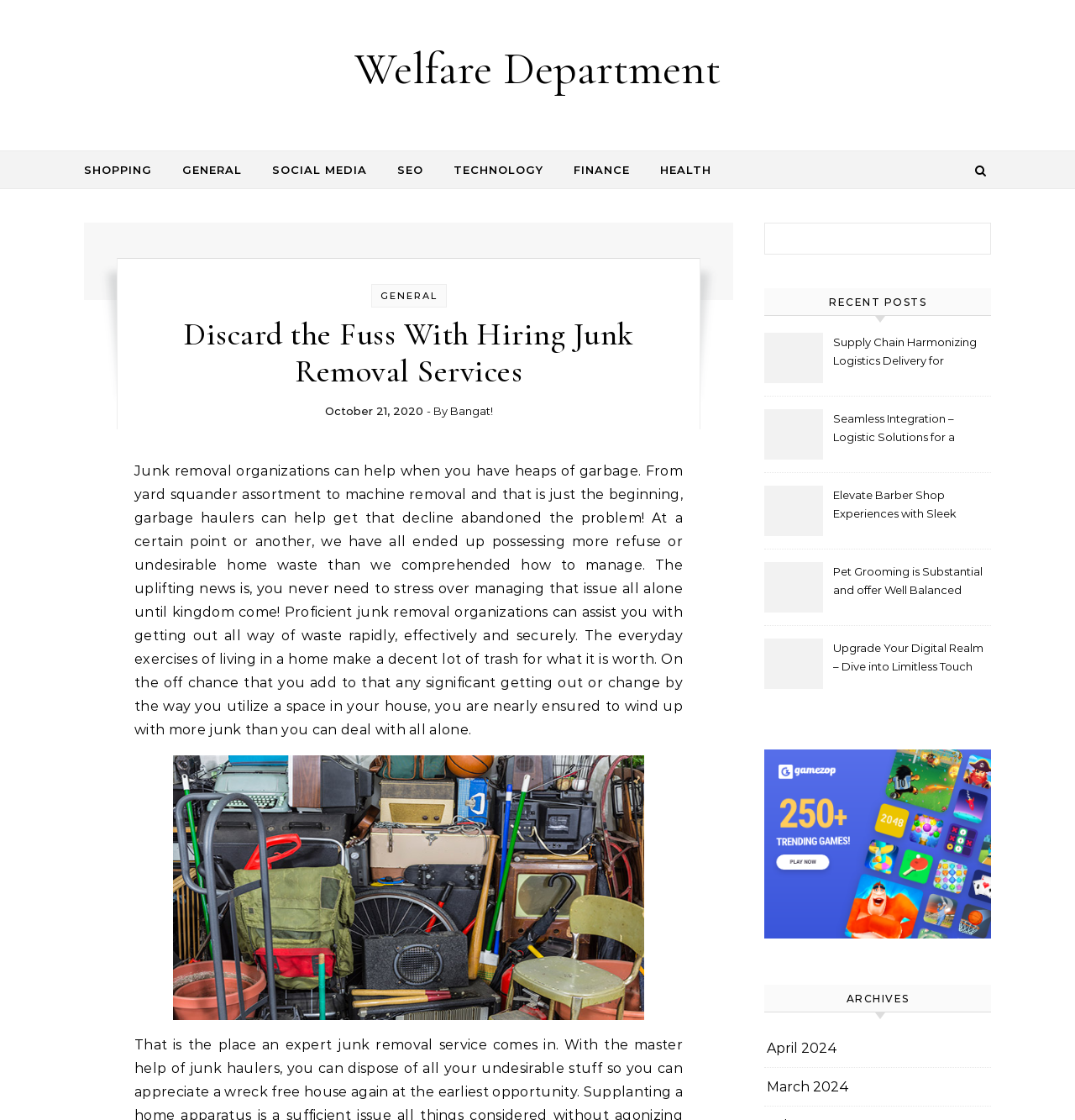Identify the bounding box coordinates of the specific part of the webpage to click to complete this instruction: "Click on the 'April 2024' archive".

[0.713, 0.919, 0.779, 0.953]